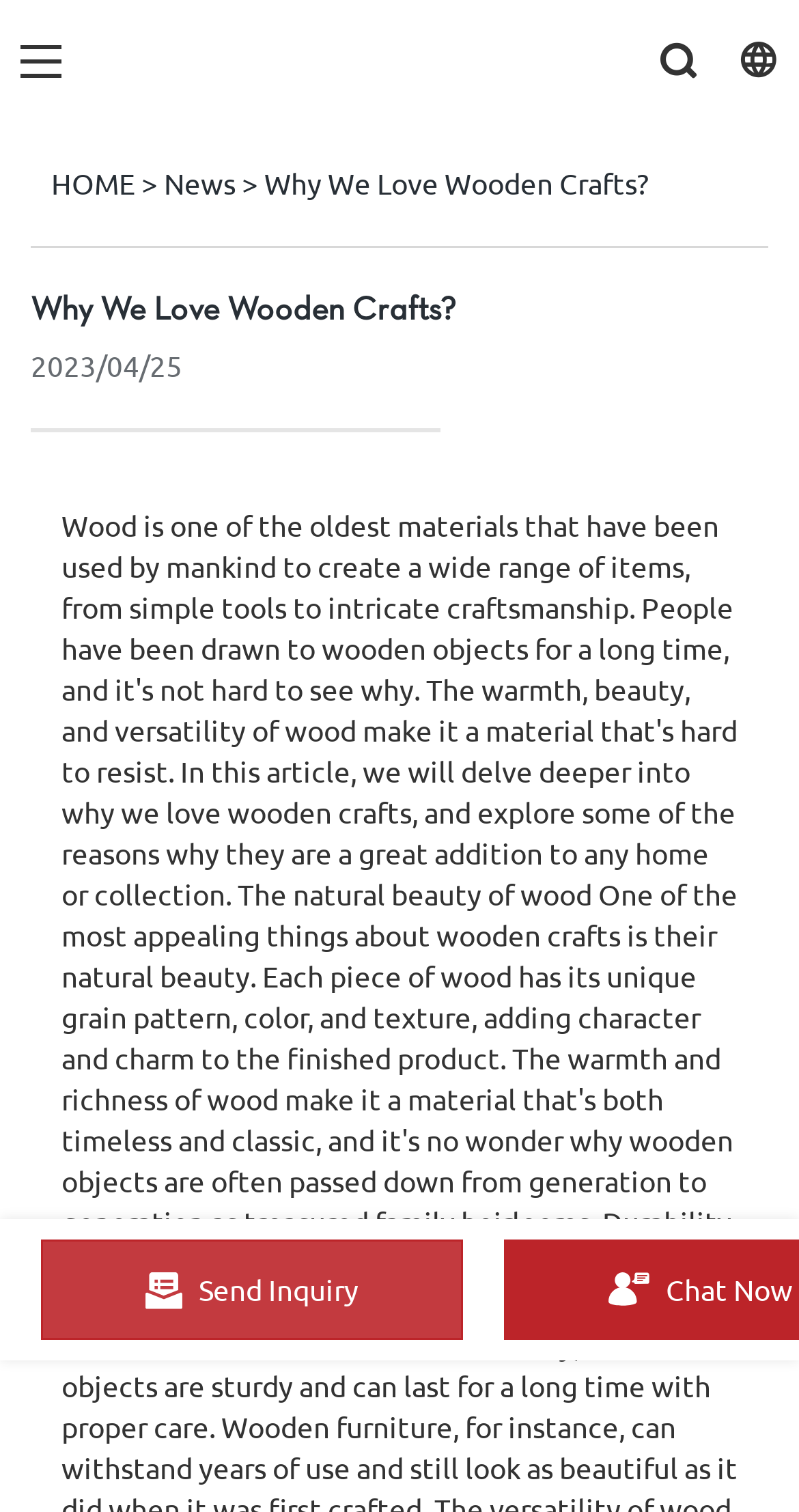What is the name of the website?
Provide a detailed answer to the question, using the image to inform your response.

The name of the website can be found in the top-left corner of the webpage, where it is written as 'PHOTA Crafts' in a link format.